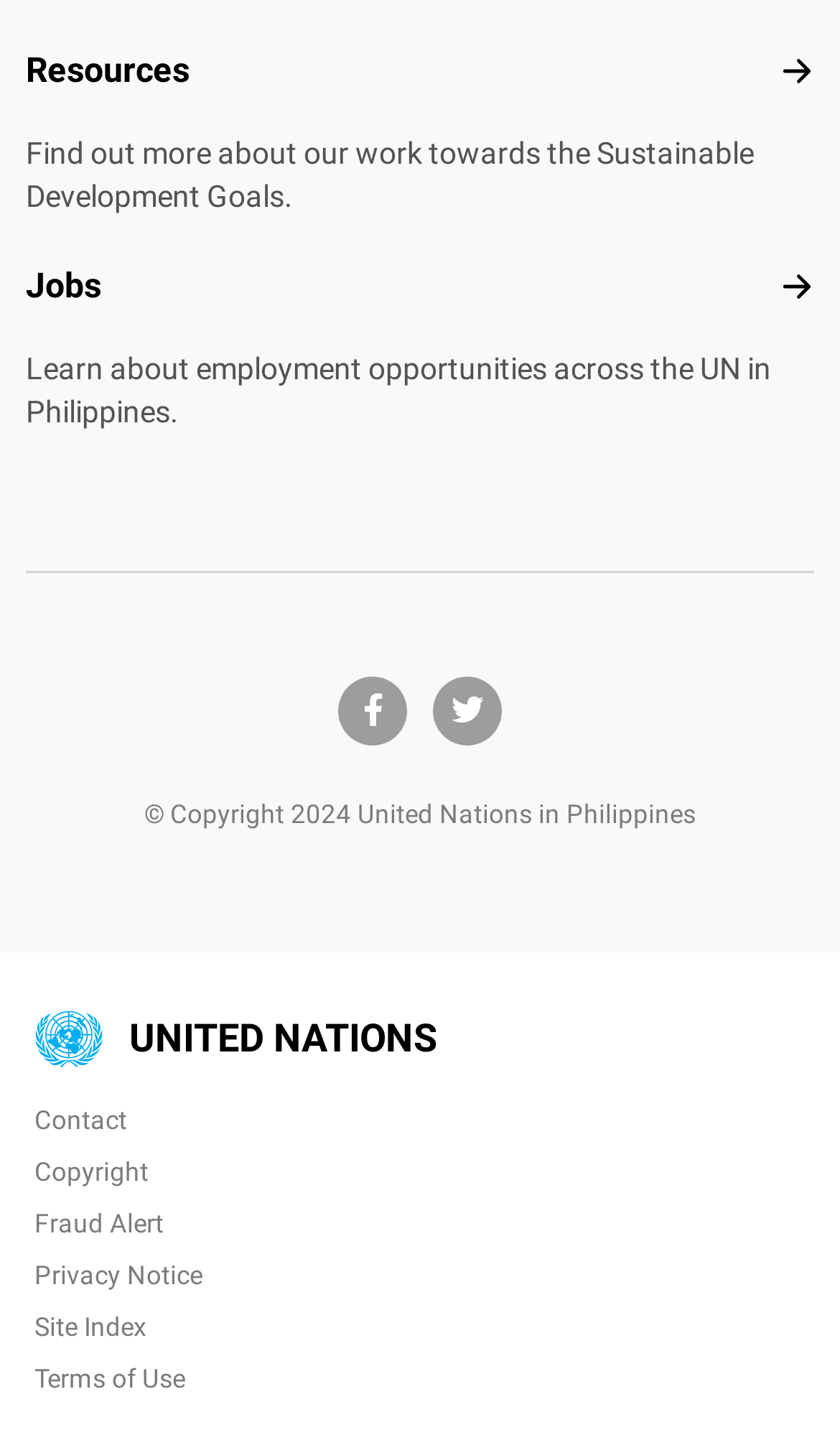From the webpage screenshot, predict the bounding box of the UI element that matches this description: "twitter".

[0.537, 0.484, 0.576, 0.508]